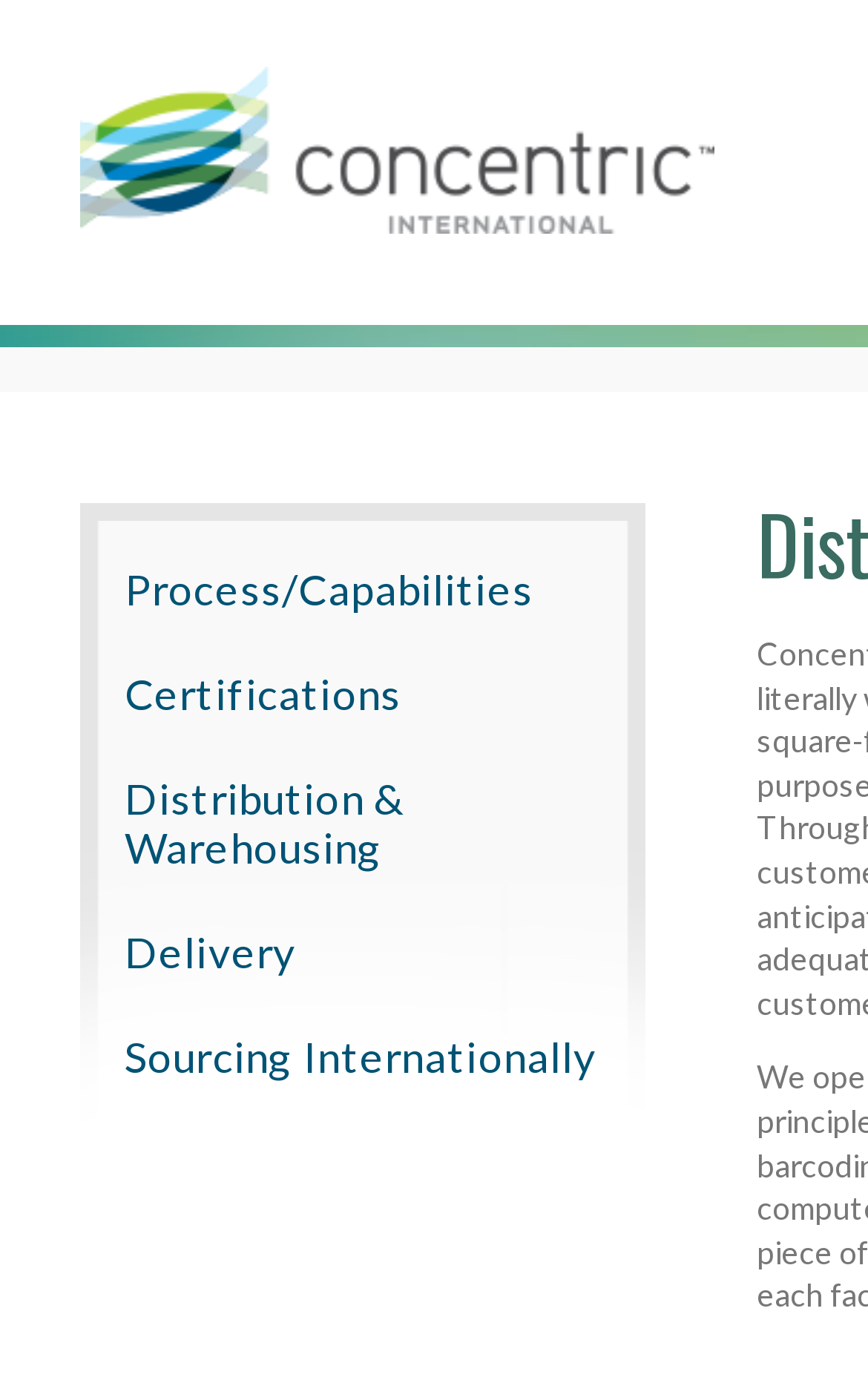Give a one-word or short phrase answer to the question: 
What is the last link in the navigation menu?

Sourcing Internationally